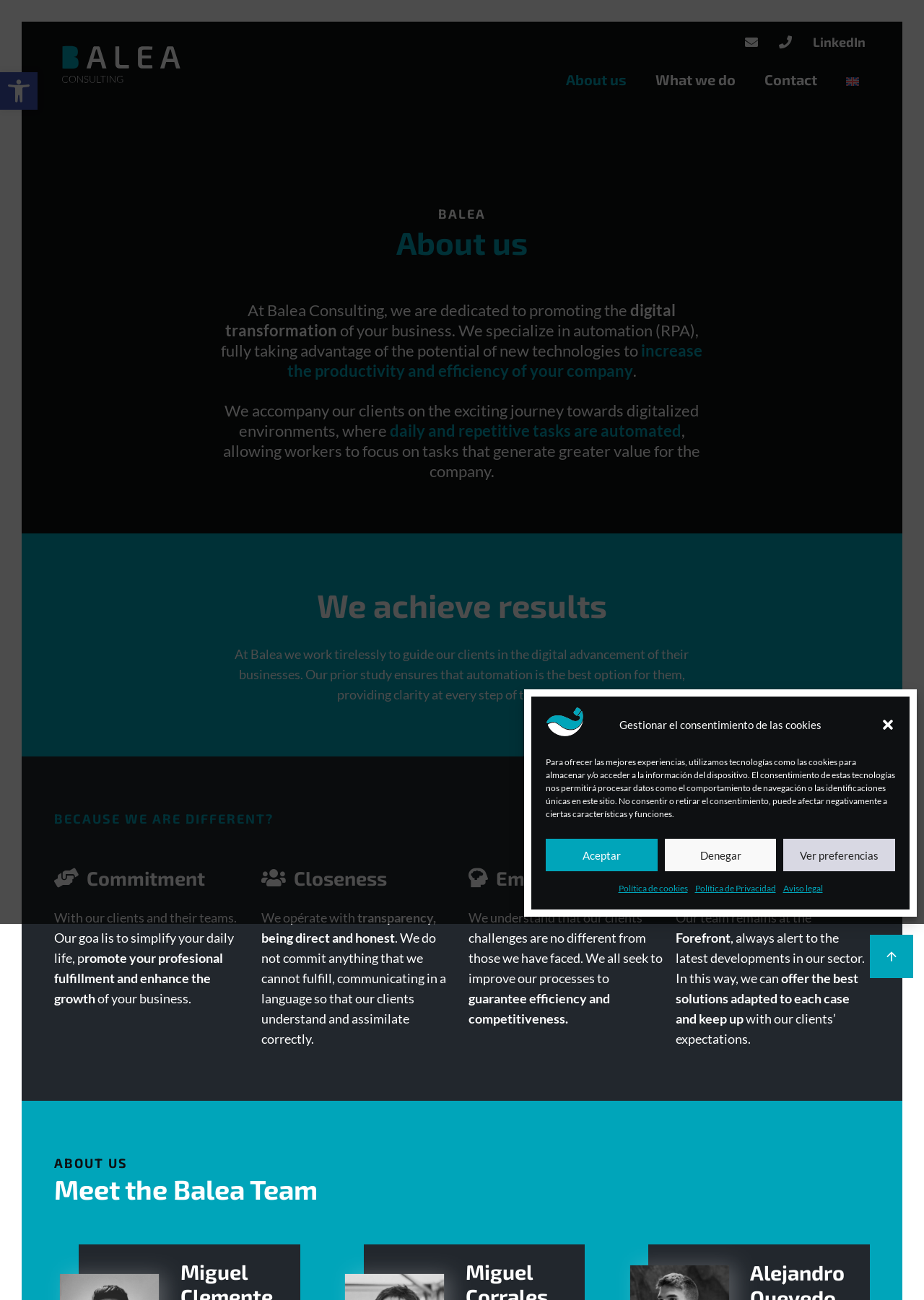Find and provide the bounding box coordinates for the UI element described here: "Política de cookies". The coordinates should be given as four float numbers between 0 and 1: [left, top, right, bottom].

[0.669, 0.676, 0.744, 0.691]